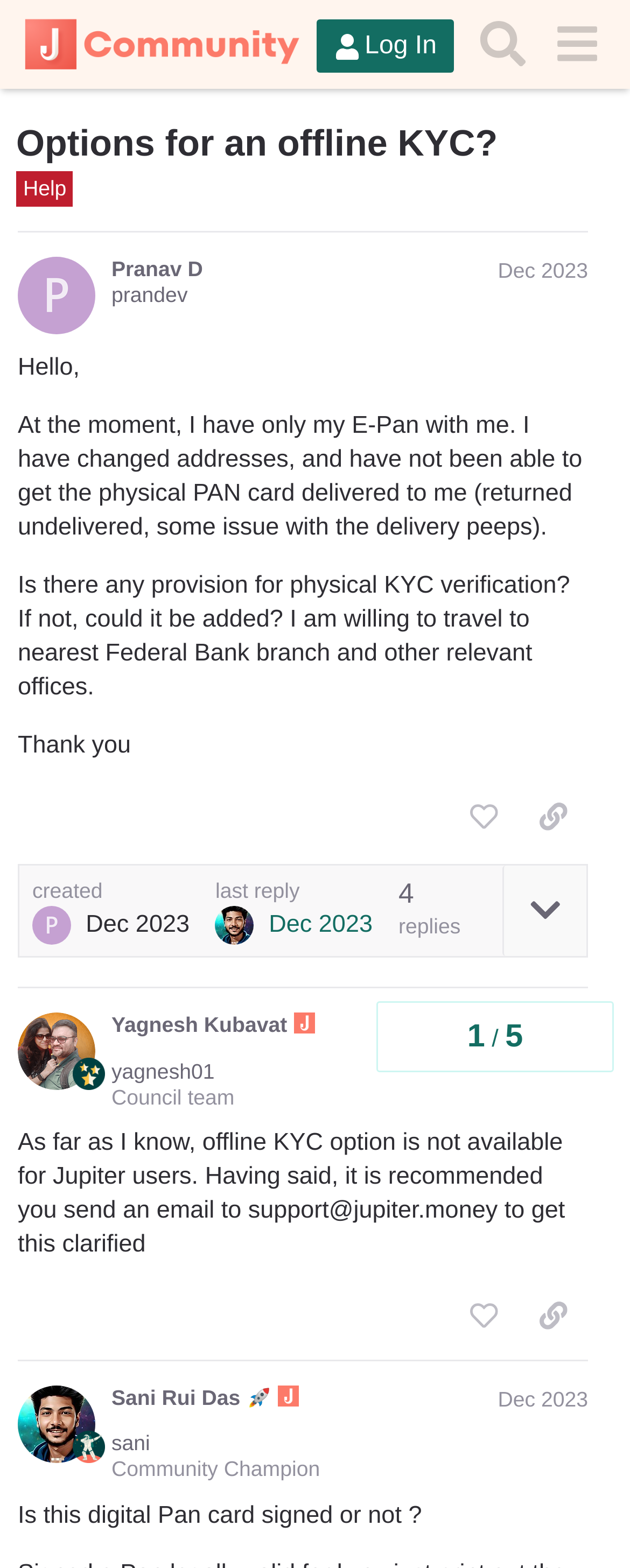Please identify the bounding box coordinates of where to click in order to follow the instruction: "View the post by Pranav D".

[0.177, 0.164, 0.933, 0.196]